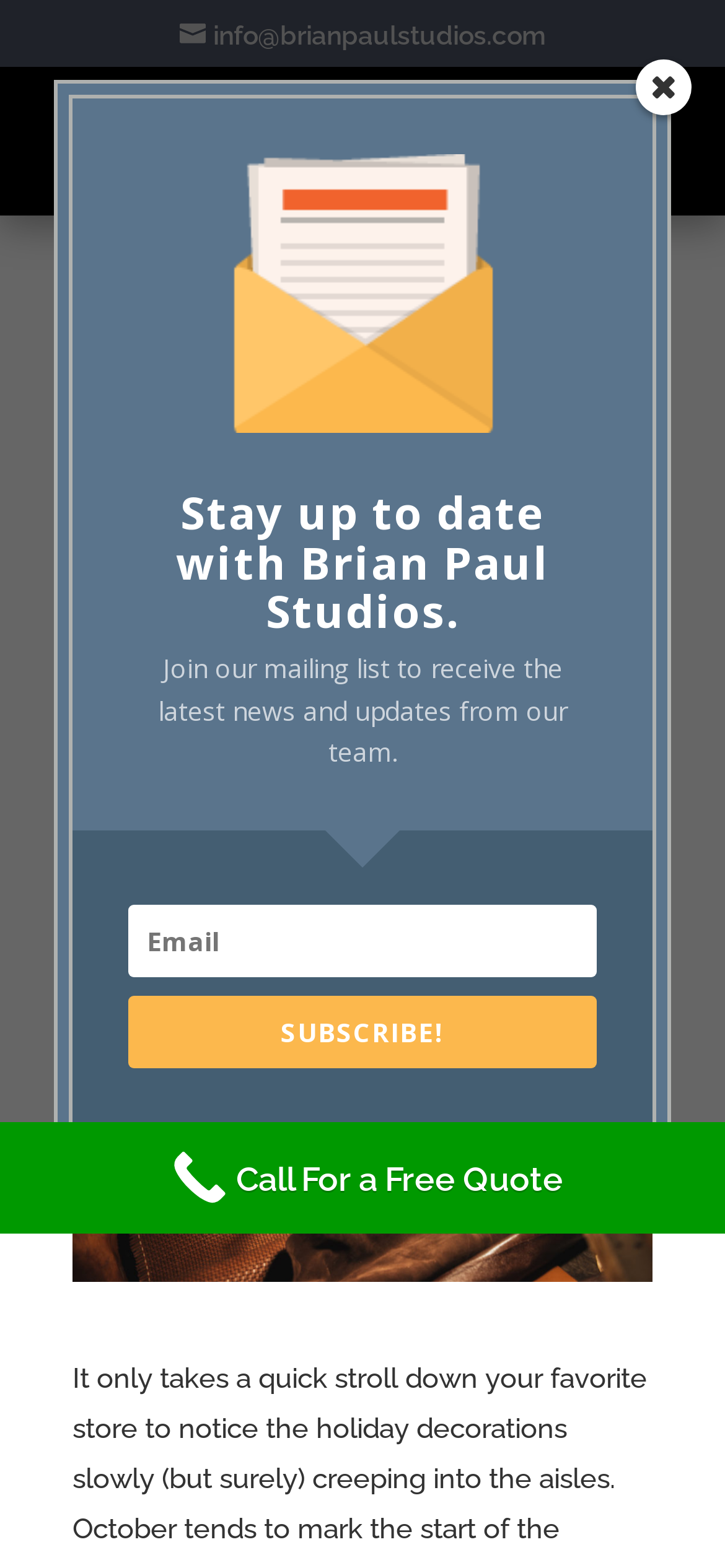What is the purpose of the search box?
Provide a detailed and extensive answer to the question.

The search box is located at the top of the webpage, and it has a label 'Search for:' next to it. This suggests that the purpose of the search box is to allow users to search for something, possibly related to product photo design.